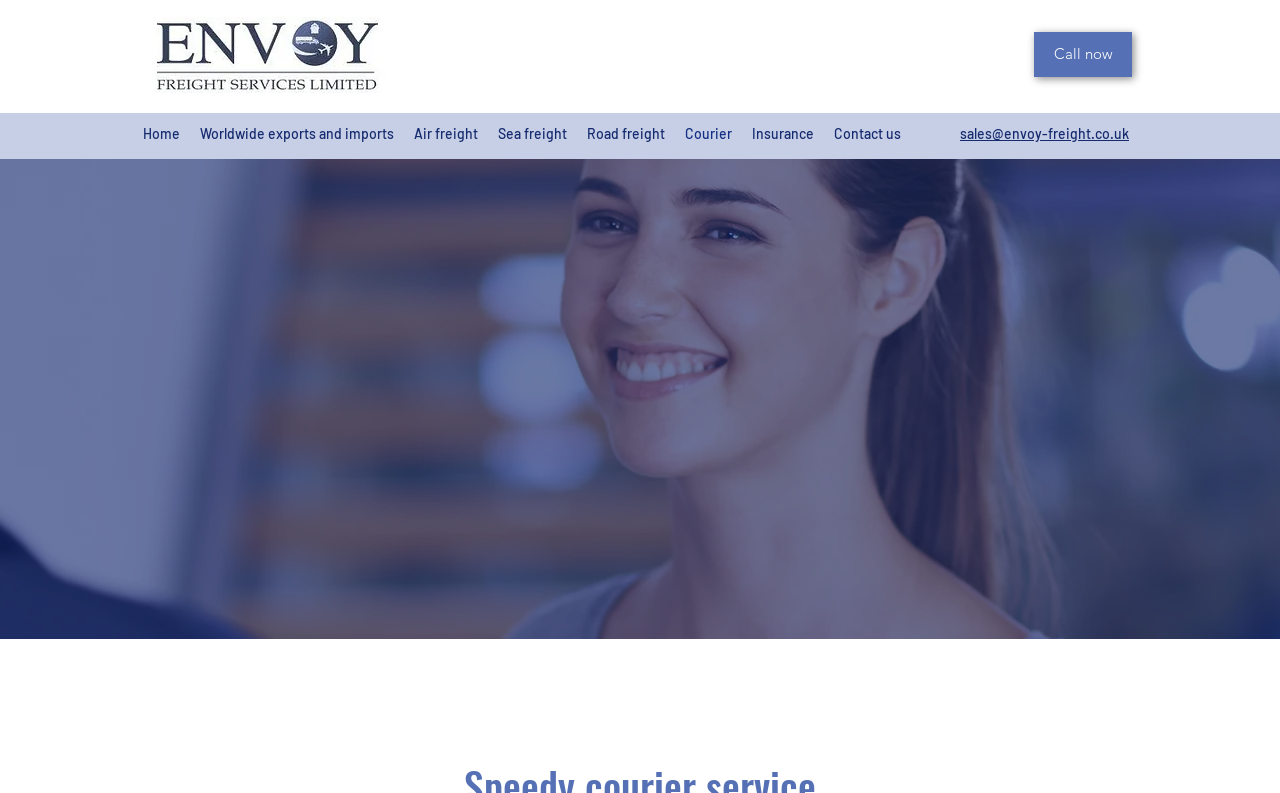Please identify the bounding box coordinates of the element's region that should be clicked to execute the following instruction: "Read about 'RELIABLE COURIER SERVICE FOR YOUR GOODS'". The bounding box coordinates must be four float numbers between 0 and 1, i.e., [left, top, right, bottom].

[0.166, 0.39, 0.807, 0.66]